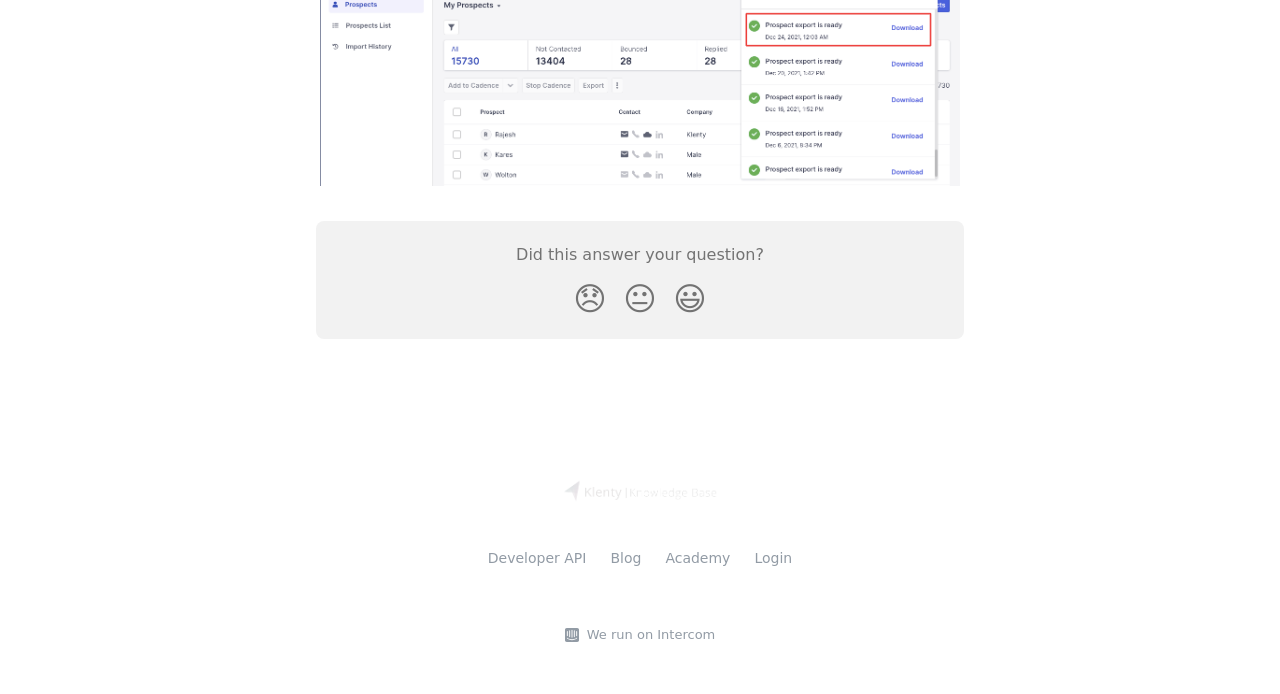Can you specify the bounding box coordinates of the area that needs to be clicked to fulfill the following instruction: "Click the Disappointed Reaction button"?

[0.441, 0.391, 0.48, 0.471]